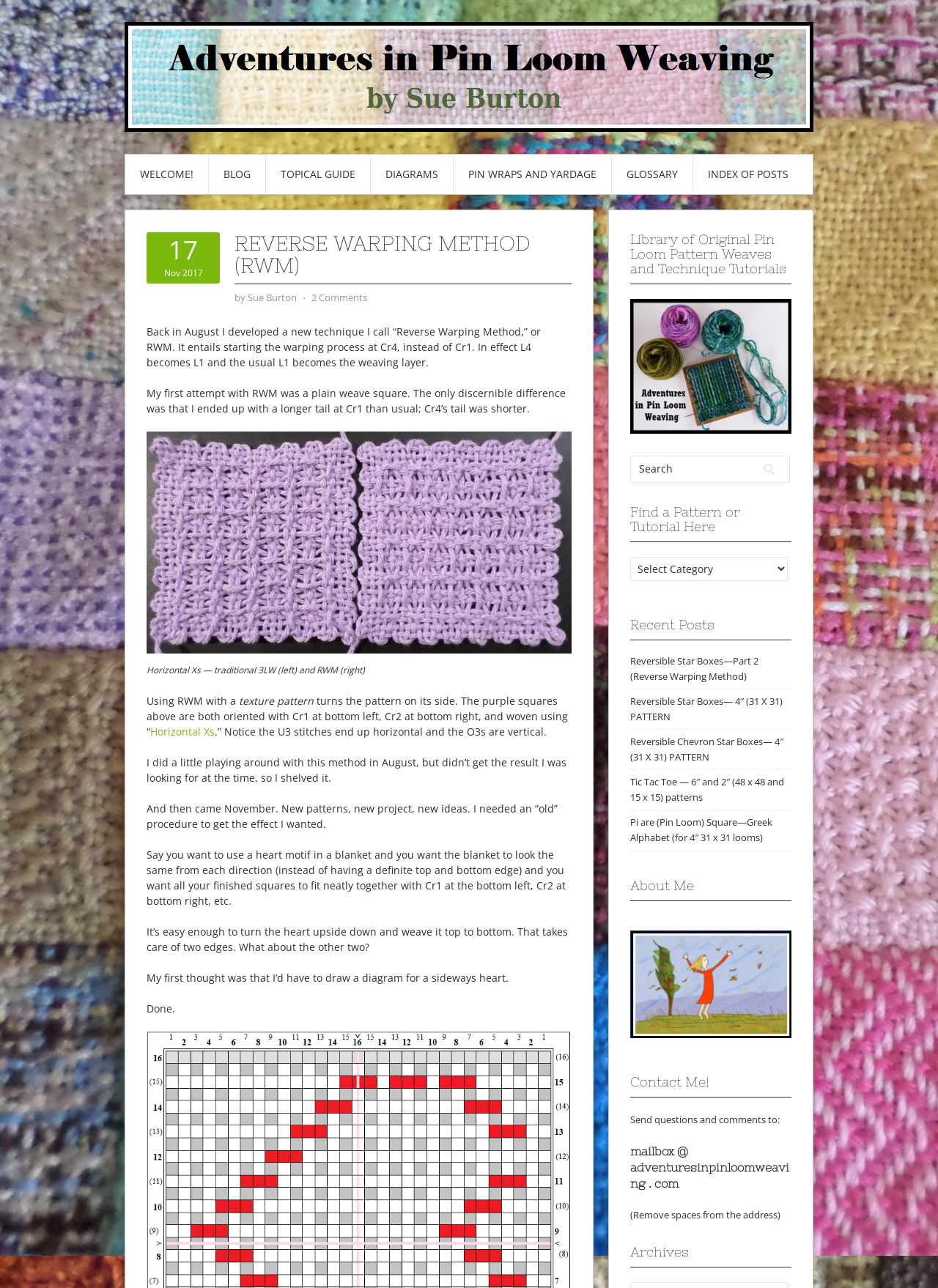Point out the bounding box coordinates of the section to click in order to follow this instruction: "Click on the 'BLOG' link".

[0.223, 0.12, 0.283, 0.151]